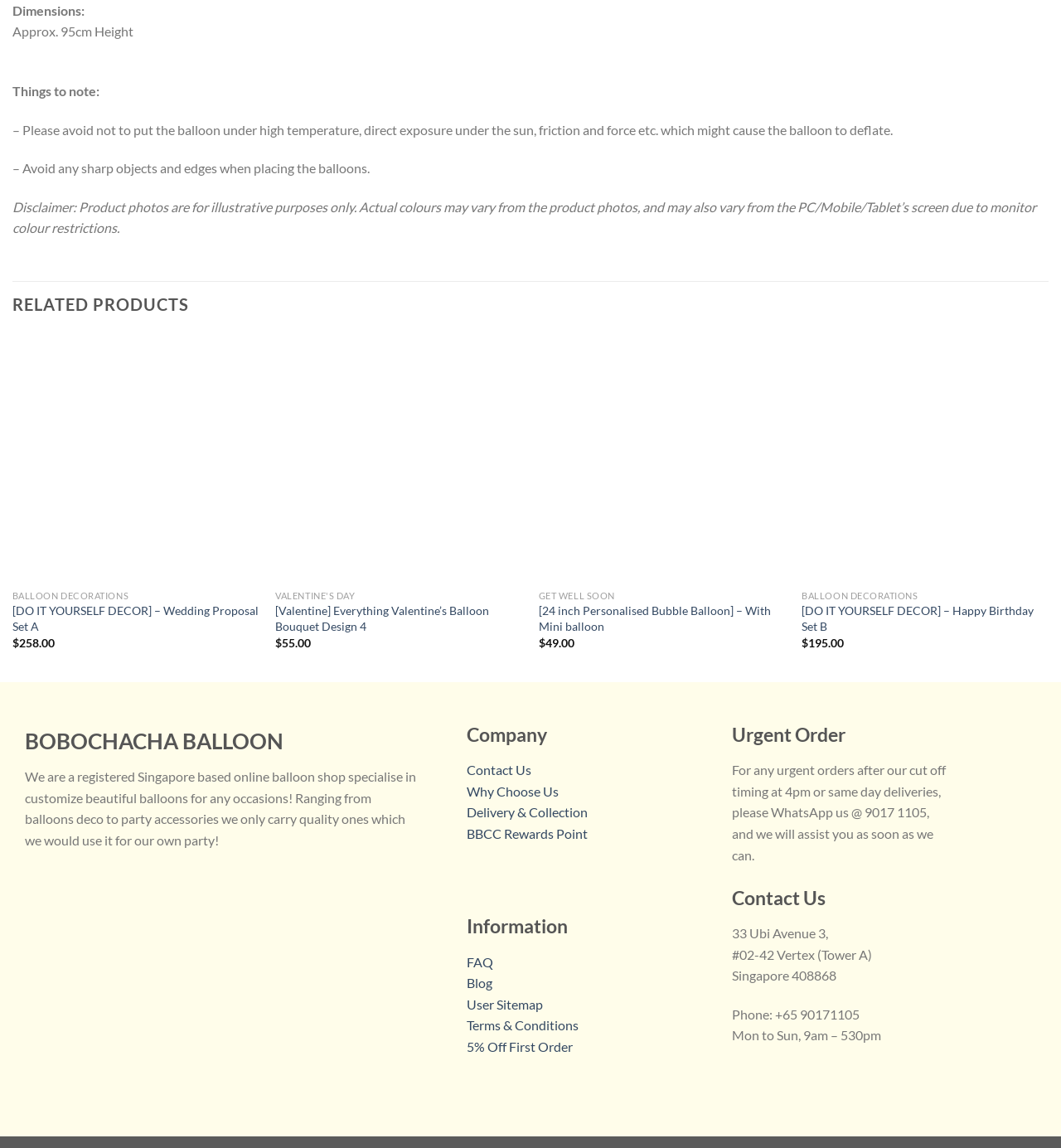Please identify the bounding box coordinates of the area I need to click to accomplish the following instruction: "Visit the Enquiry Learning Unit".

None